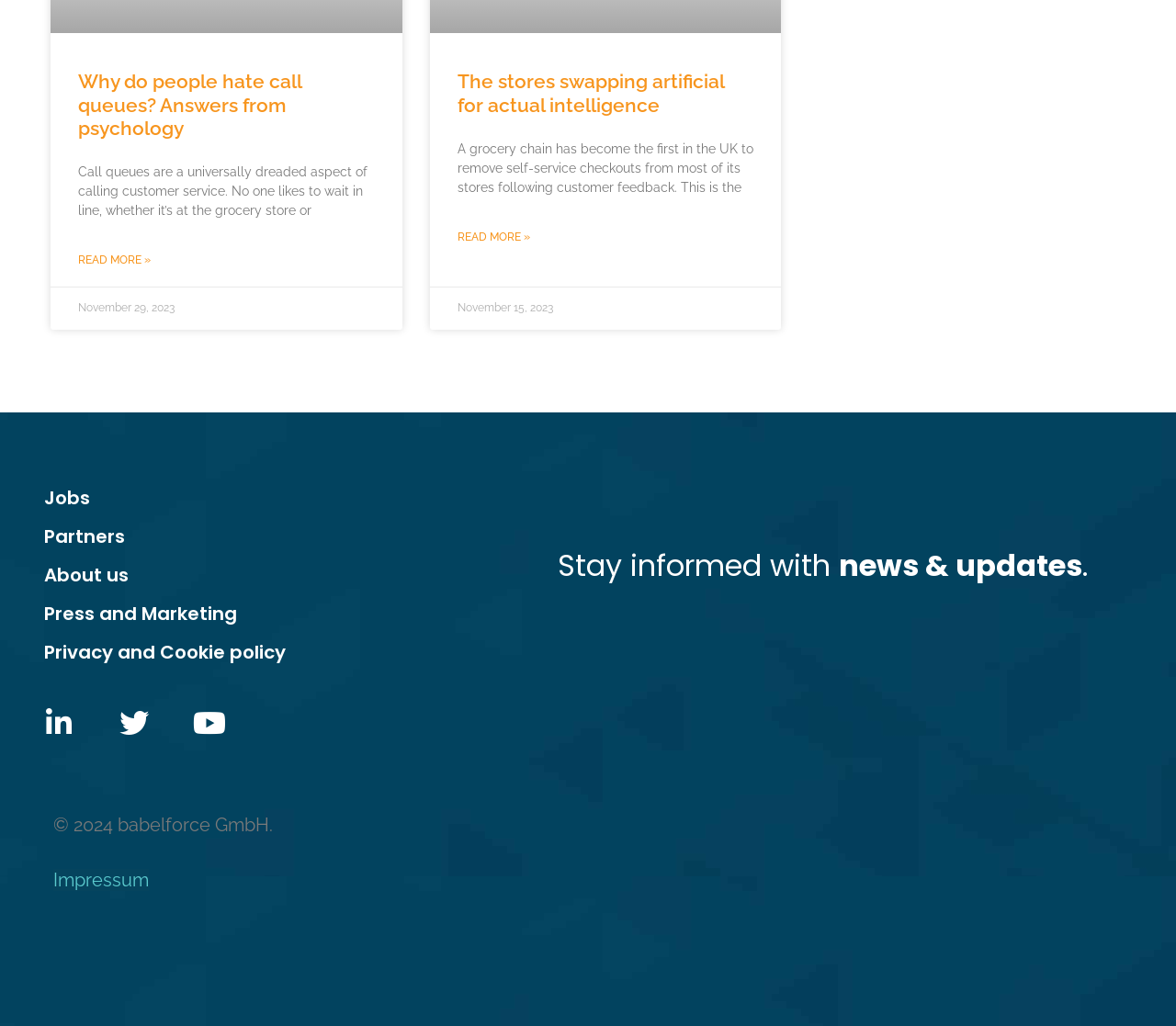What is the date of the latest article?
Please elaborate on the answer to the question with detailed information.

I looked for the date associated with the first article heading 'Why do people hate call queues? Answers from psychology' and found the date 'November 29, 2023' below the heading. This is likely the date of the latest article.